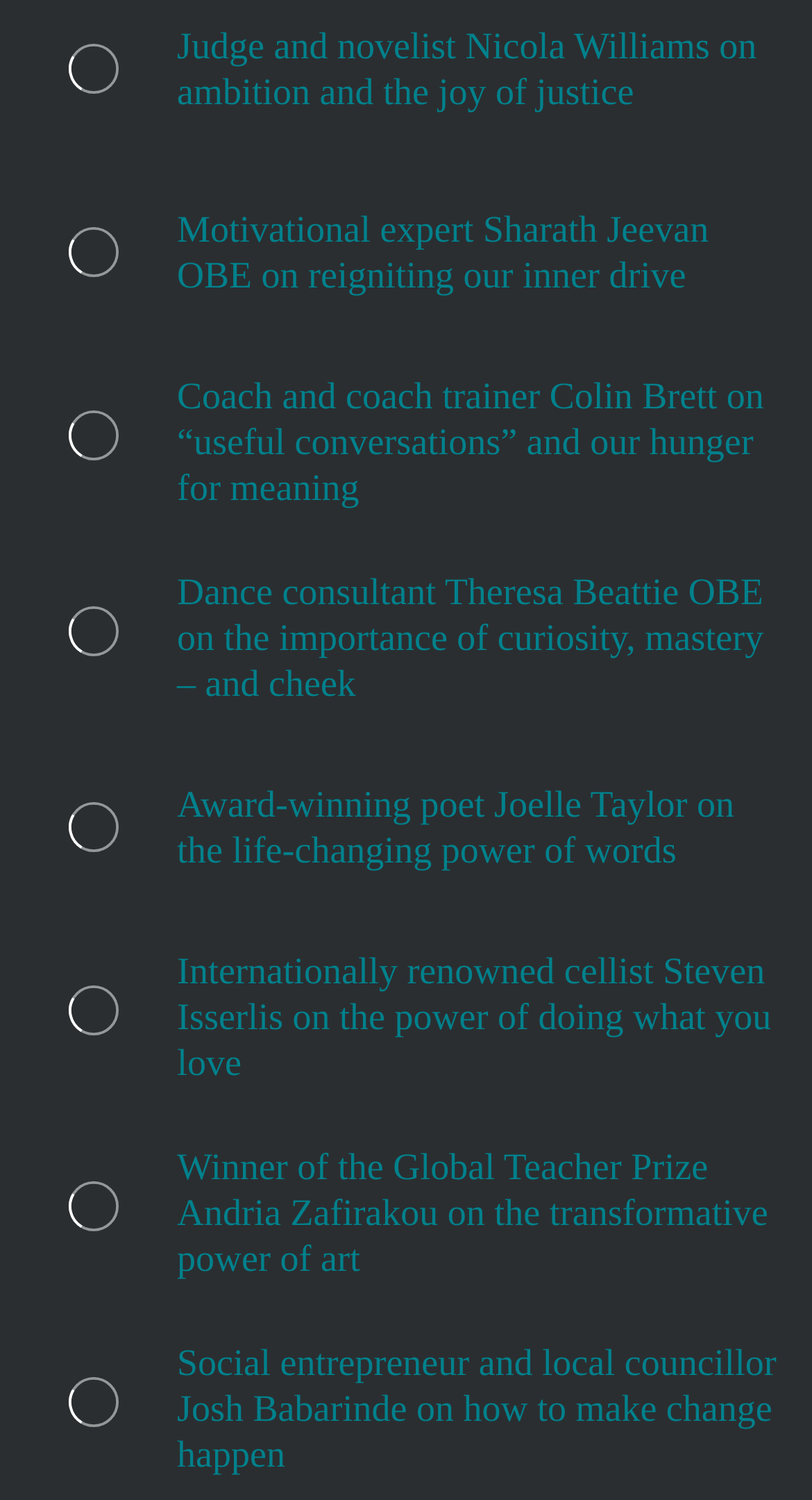What is the theme of the conversation with Andria Zafirakou?
Answer with a single word or phrase, using the screenshot for reference.

transformative power of art